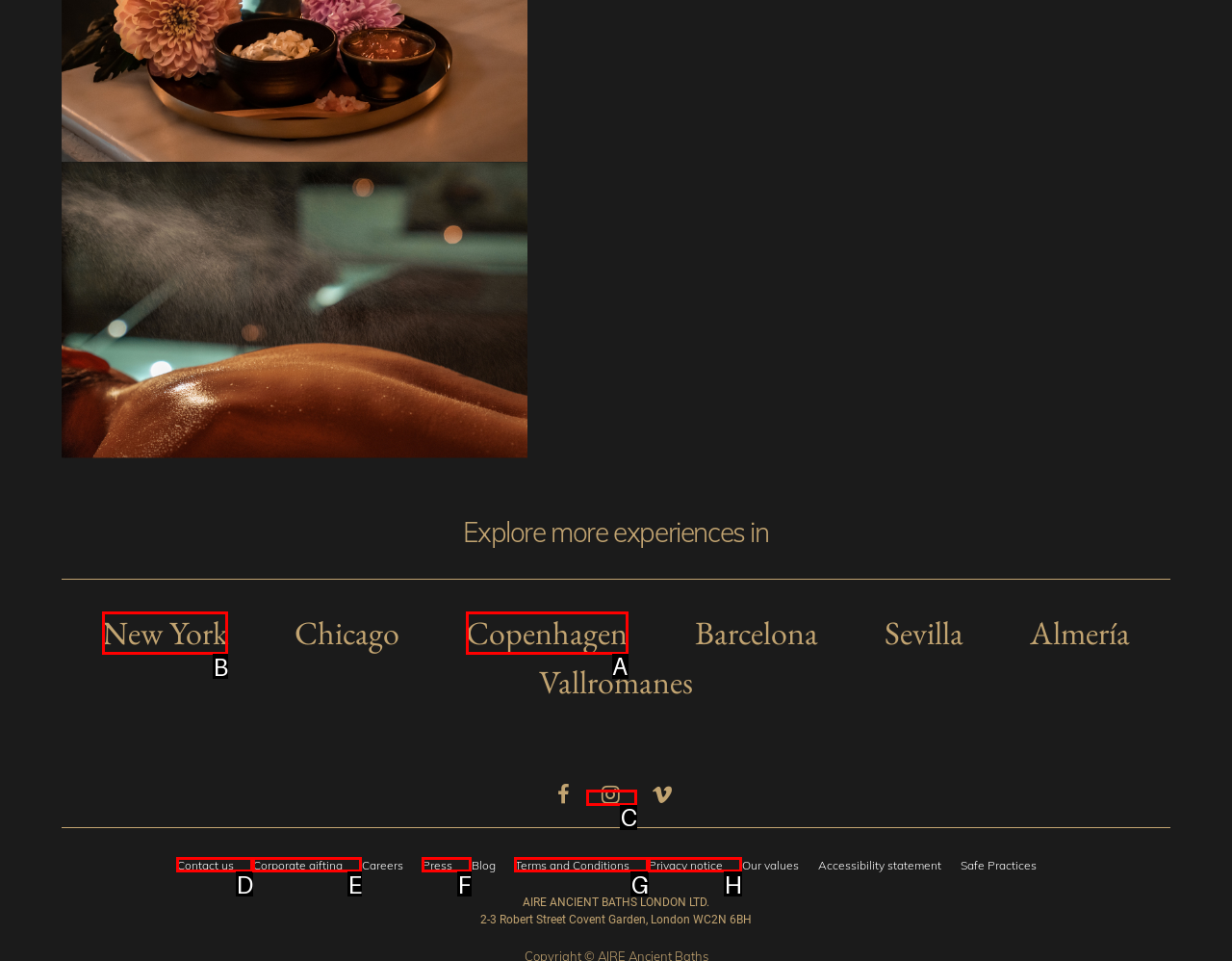Select the letter associated with the UI element you need to click to perform the following action: Explore experiences in New York
Reply with the correct letter from the options provided.

B